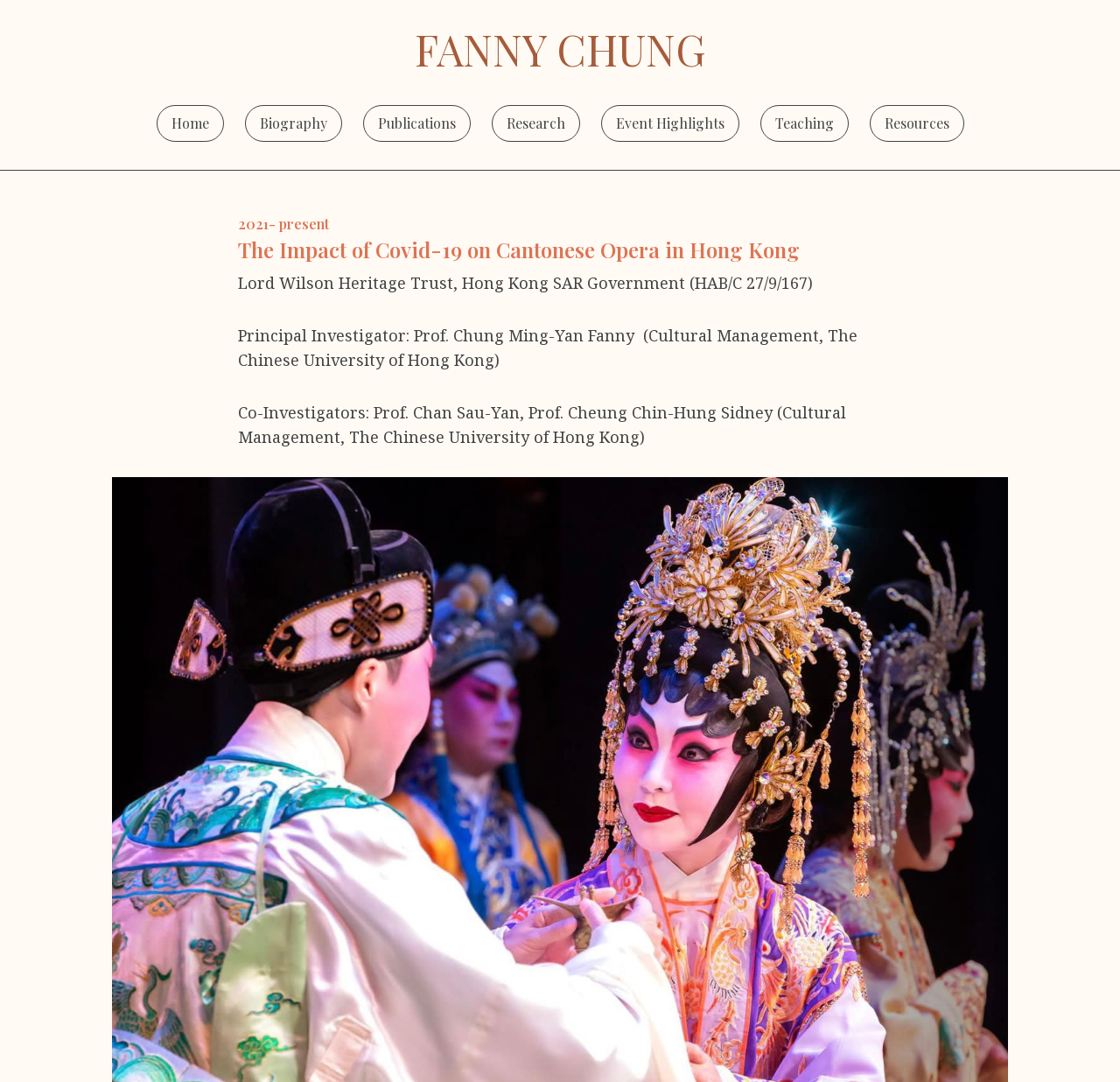Identify the bounding box coordinates of the element that should be clicked to fulfill this task: "explore event highlights". The coordinates should be provided as four float numbers between 0 and 1, i.e., [left, top, right, bottom].

[0.536, 0.097, 0.66, 0.131]